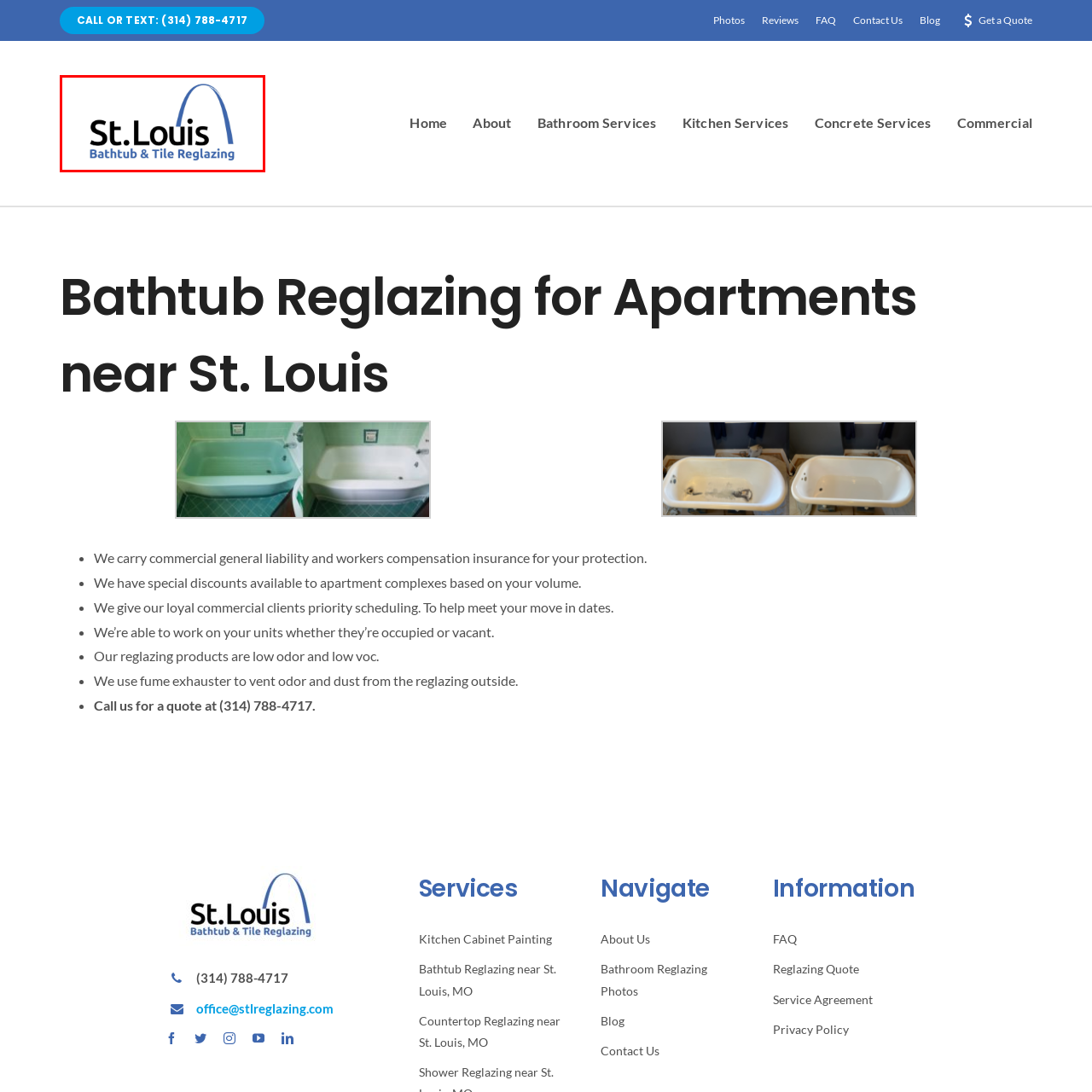Inspect the image outlined in red and answer succinctly: What services does the company offer?

Bathtub and tile reglazing